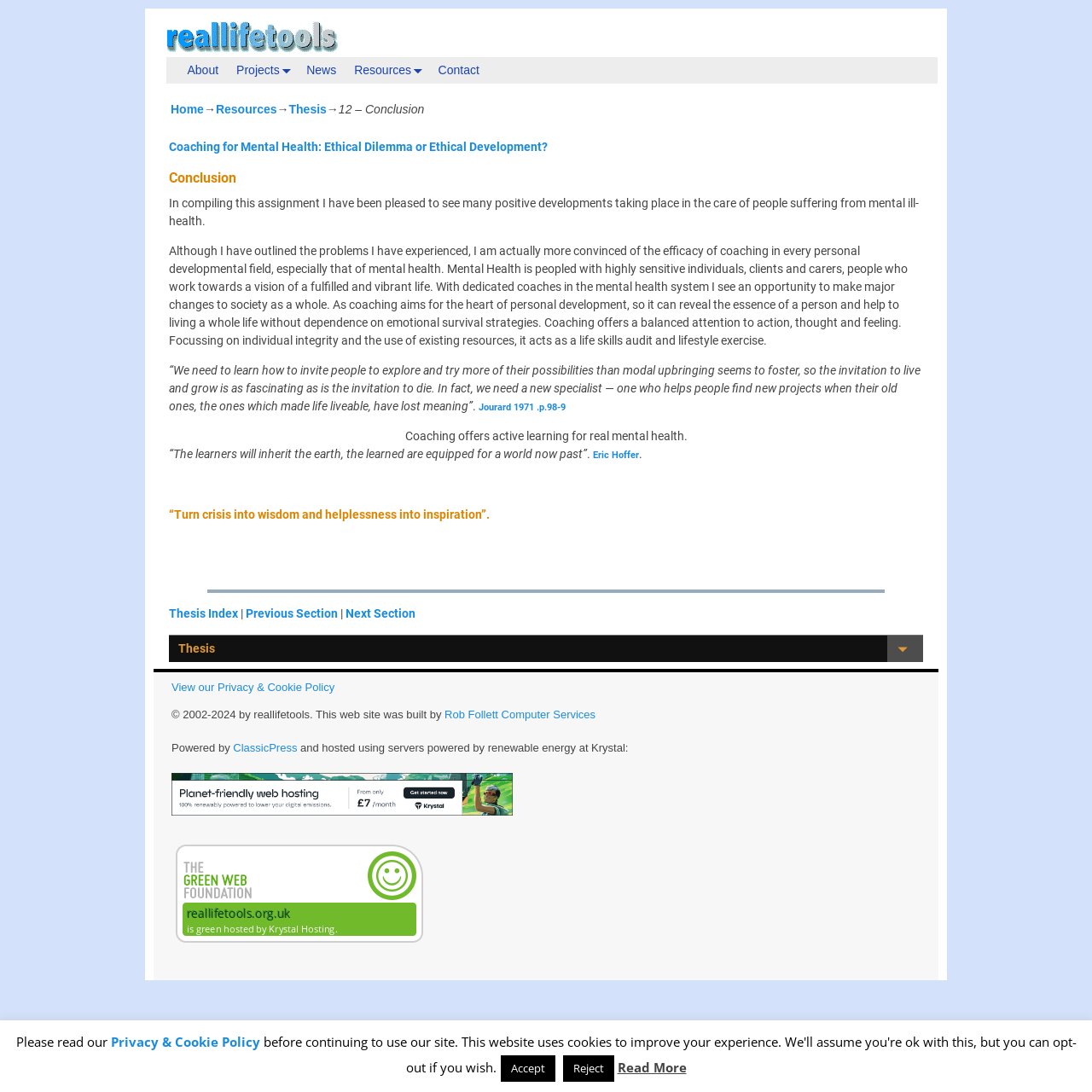Locate the bounding box coordinates of the element that should be clicked to fulfill the instruction: "Contact us".

None